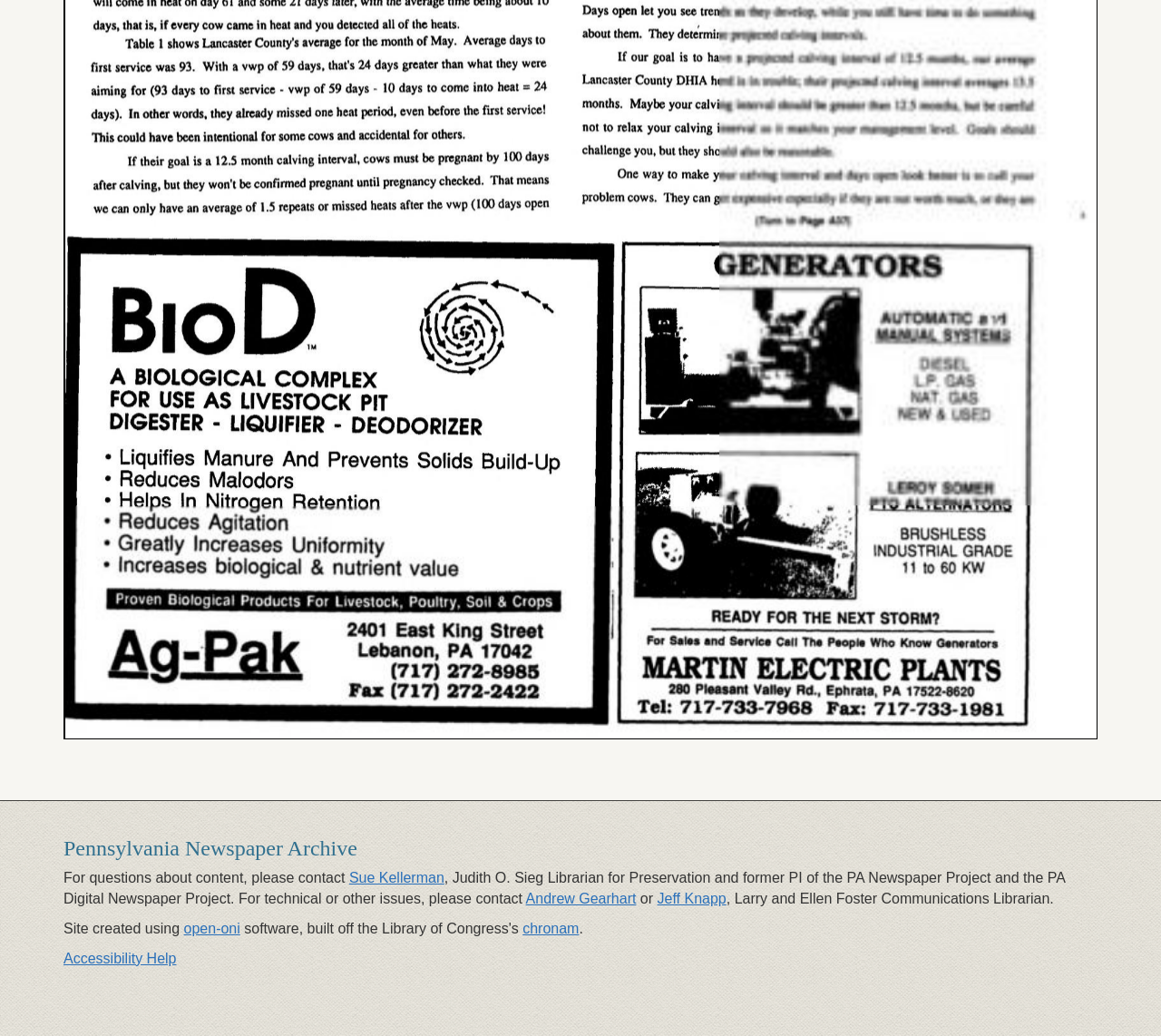Locate the bounding box of the user interface element based on this description: "chronam".

[0.45, 0.888, 0.499, 0.903]